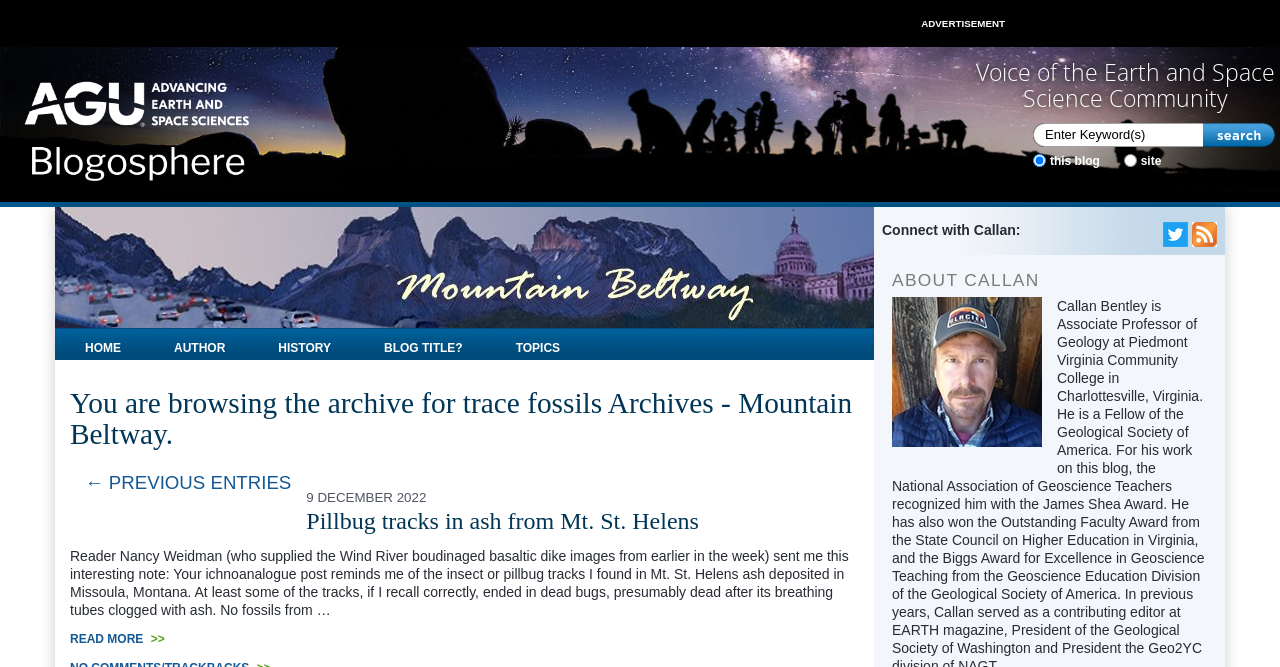Please mark the clickable region by giving the bounding box coordinates needed to complete this instruction: "Follow Callan on Twitter".

[0.909, 0.473, 0.928, 0.497]